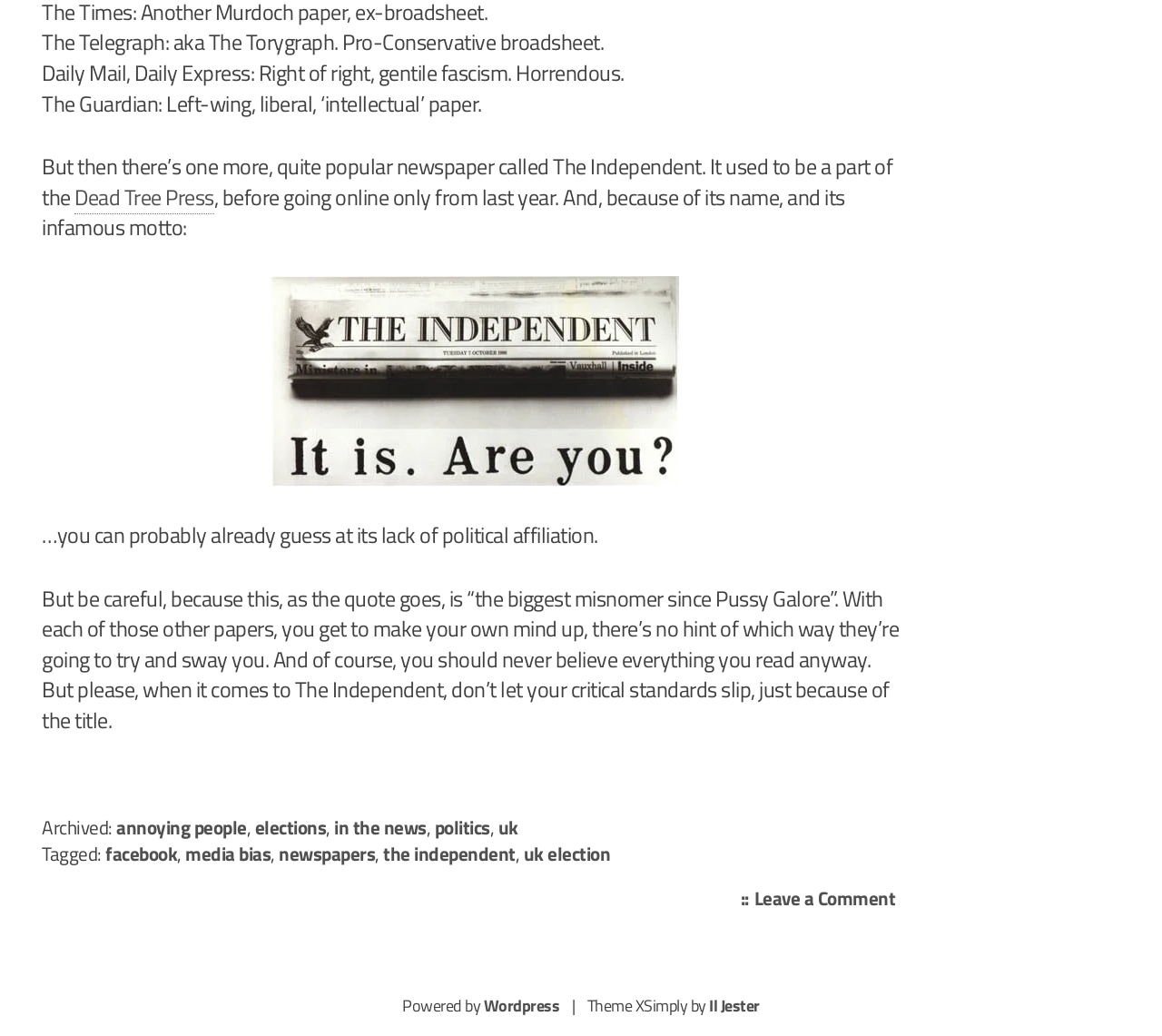Please determine the bounding box coordinates of the clickable area required to carry out the following instruction: "Click on 'facebook'". The coordinates must be four float numbers between 0 and 1, represented as [left, top, right, bottom].

[0.091, 0.81, 0.152, 0.838]